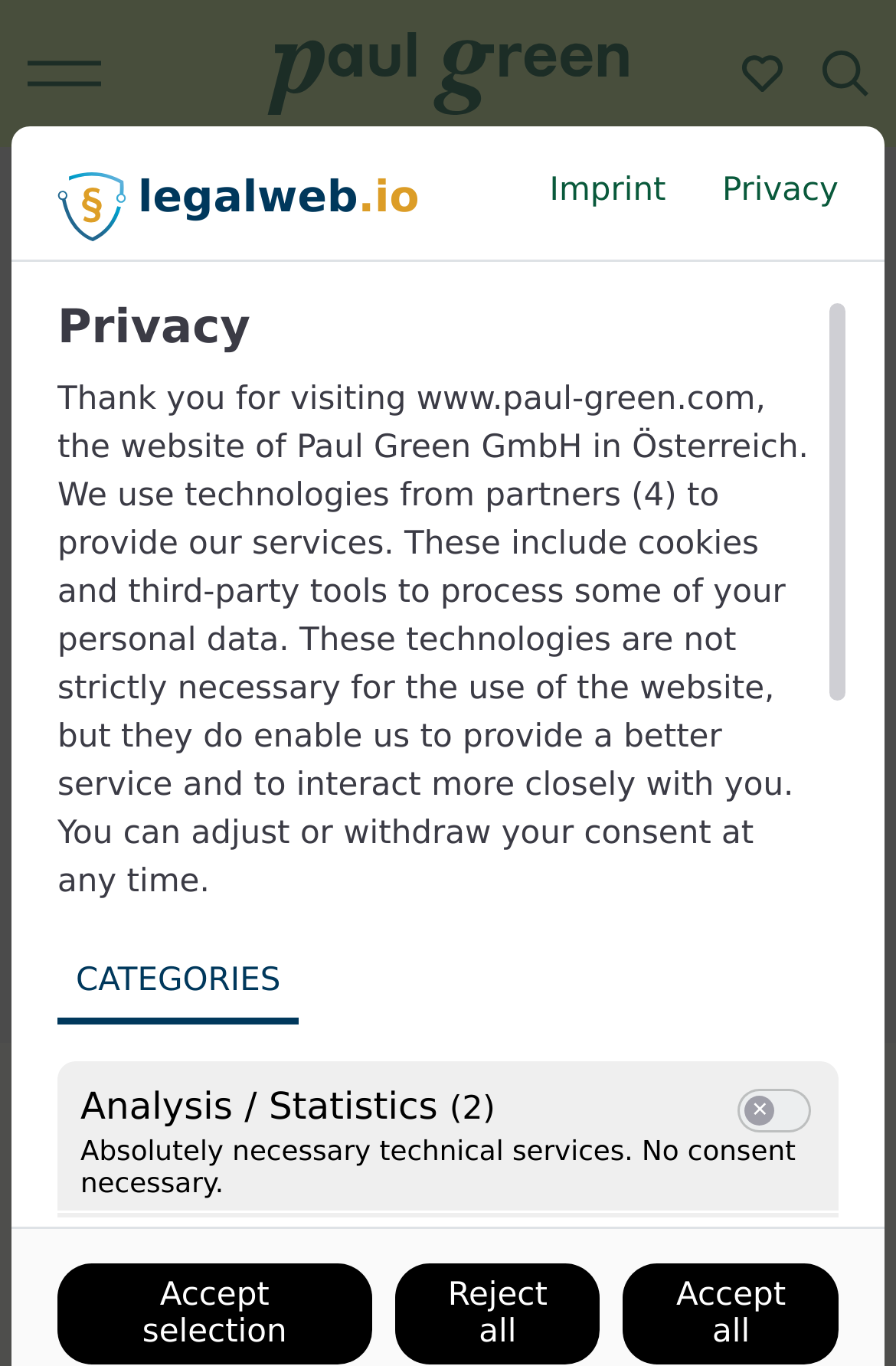What is the position of the search link?
Please look at the screenshot and answer using one word or phrase.

top right